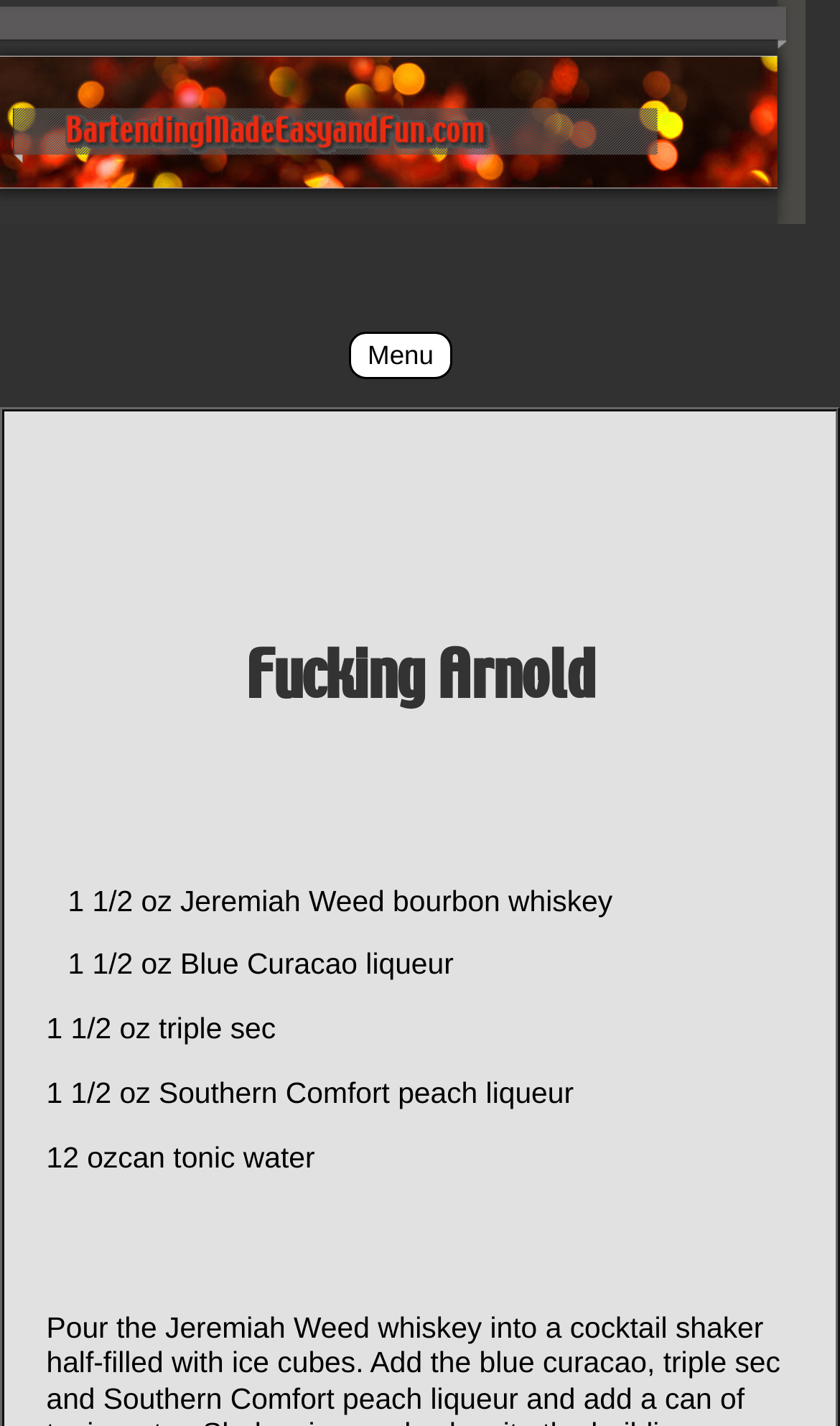What is the name of the menu item related to the recipe?
Based on the screenshot, provide a one-word or short-phrase response.

Fucking Arnold